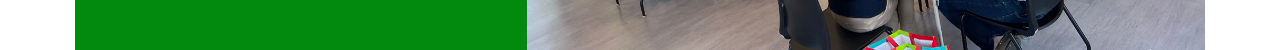Please respond to the question with a concise word or phrase:
What is the color of the backdrop in the image?

Bright green